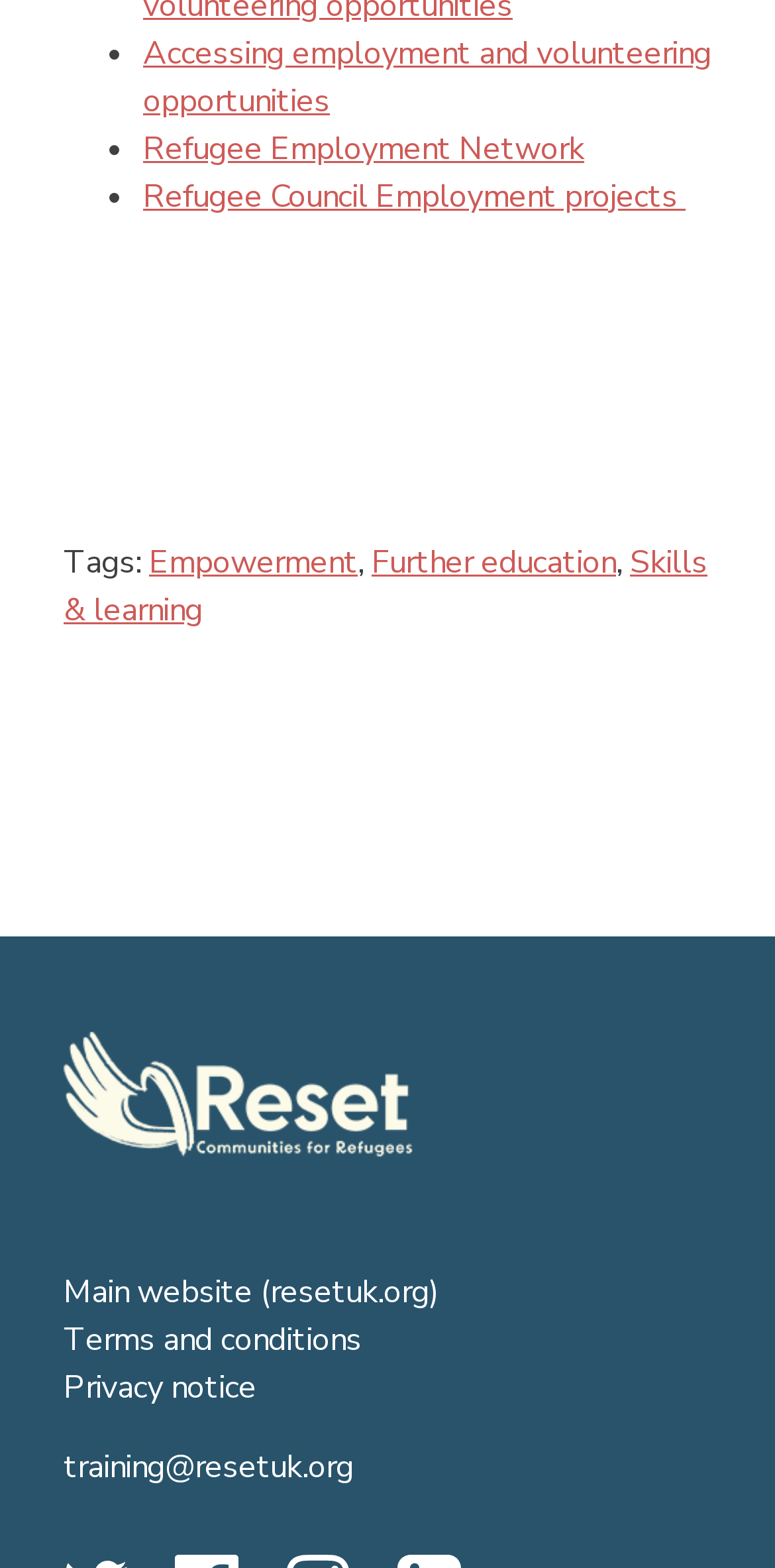Determine the bounding box coordinates of the element that should be clicked to execute the following command: "Open Refugee Employment Network".

[0.185, 0.081, 0.754, 0.109]